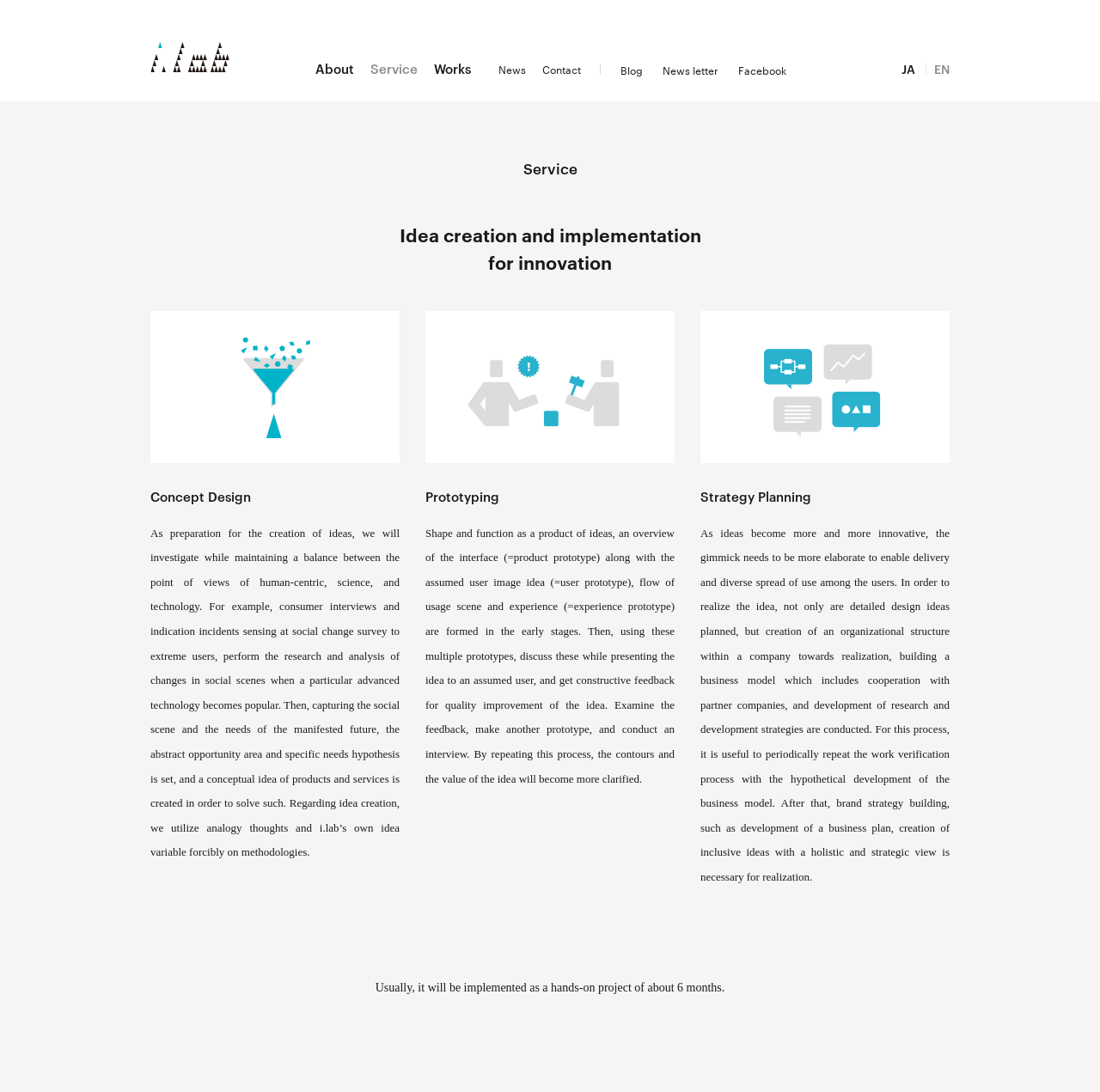Identify the bounding box coordinates for the region of the element that should be clicked to carry out the instruction: "Click the 'News' link". The bounding box coordinates should be four float numbers between 0 and 1, i.e., [left, top, right, bottom].

[0.453, 0.056, 0.478, 0.07]